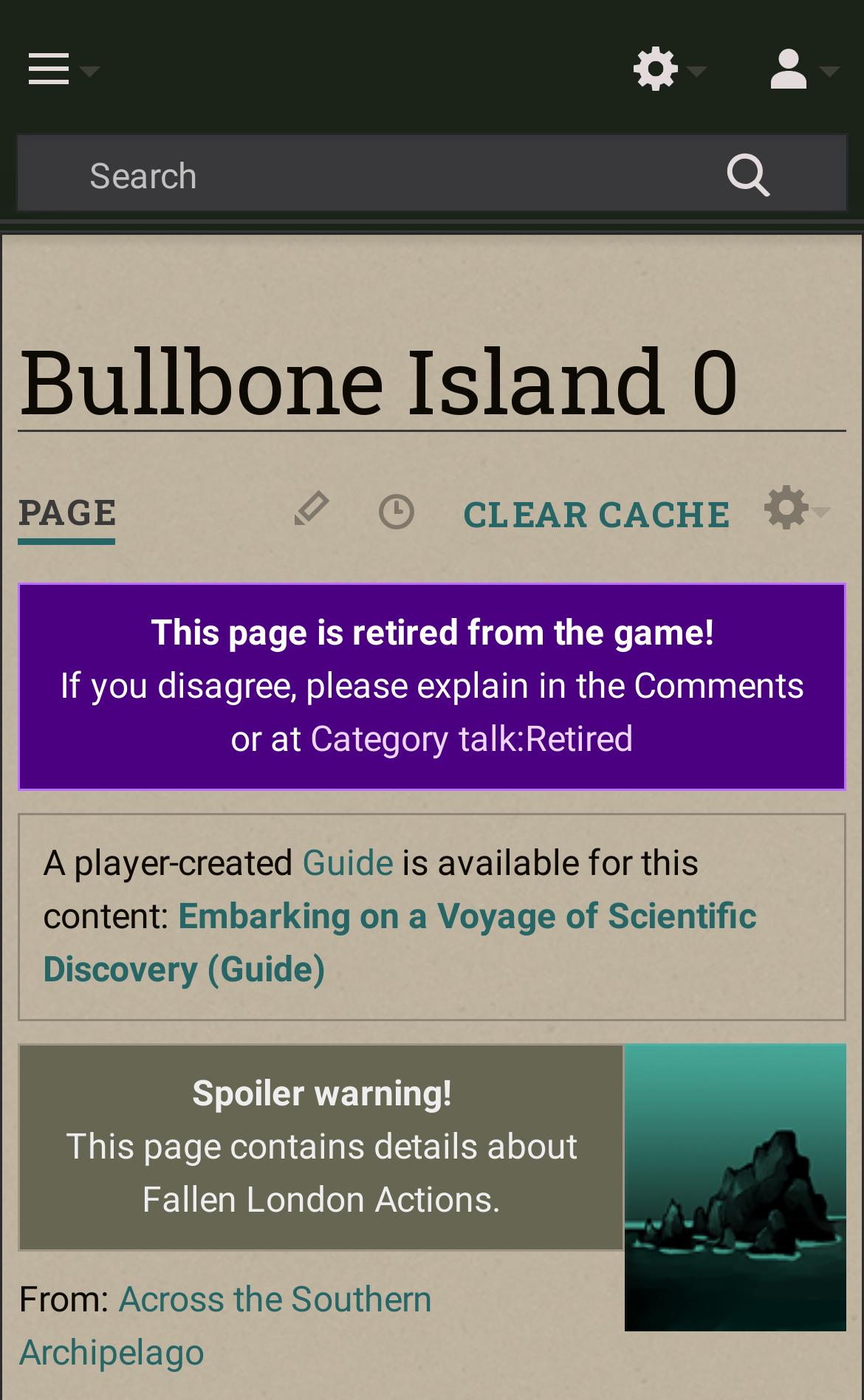Please give a short response to the question using one word or a phrase:
What is the purpose of the 'Search' box?

To search the wiki